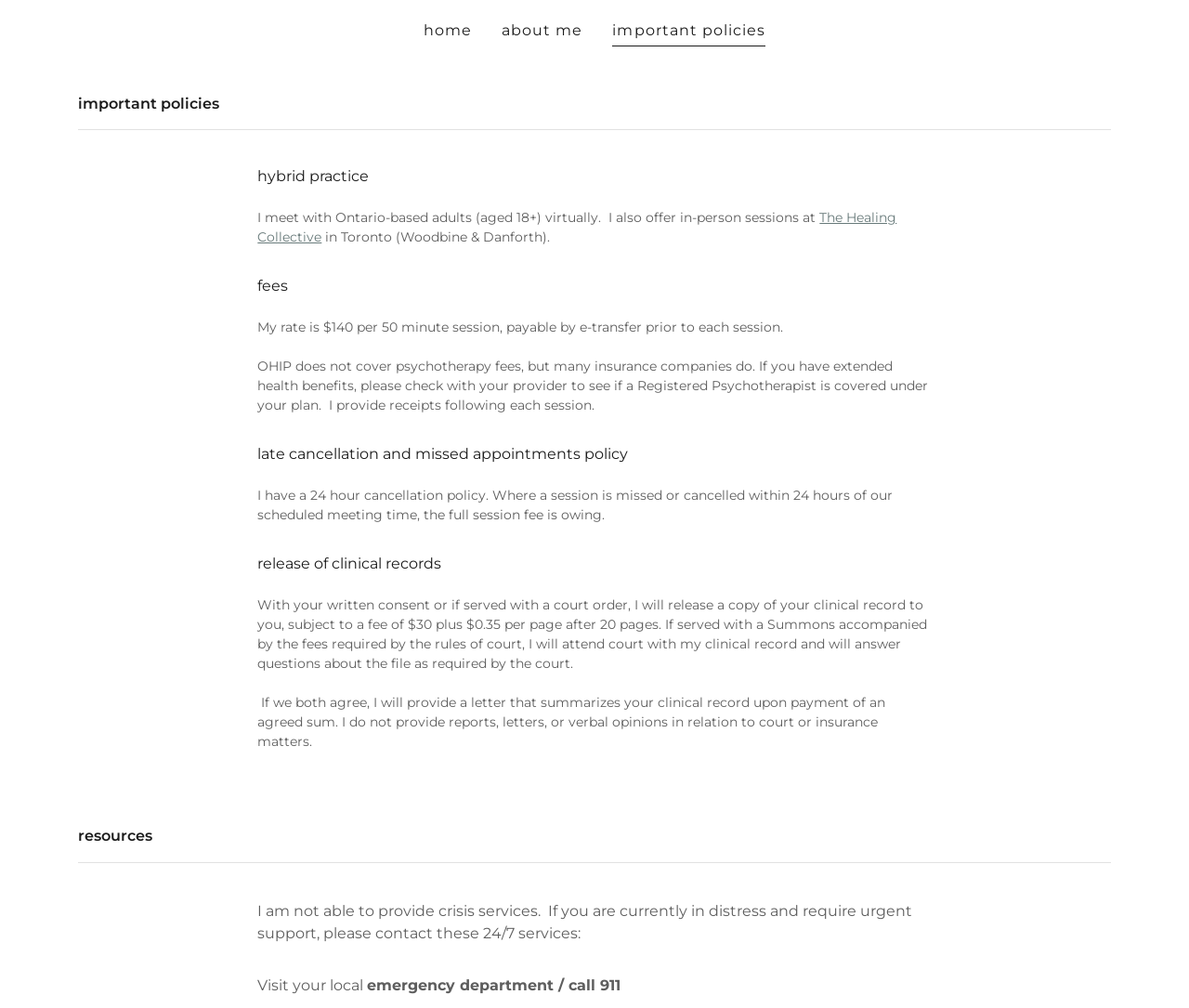Using the provided element description: "important policies", identify the bounding box coordinates. The coordinates should be four floats between 0 and 1 in the order [left, top, right, bottom].

[0.515, 0.019, 0.643, 0.046]